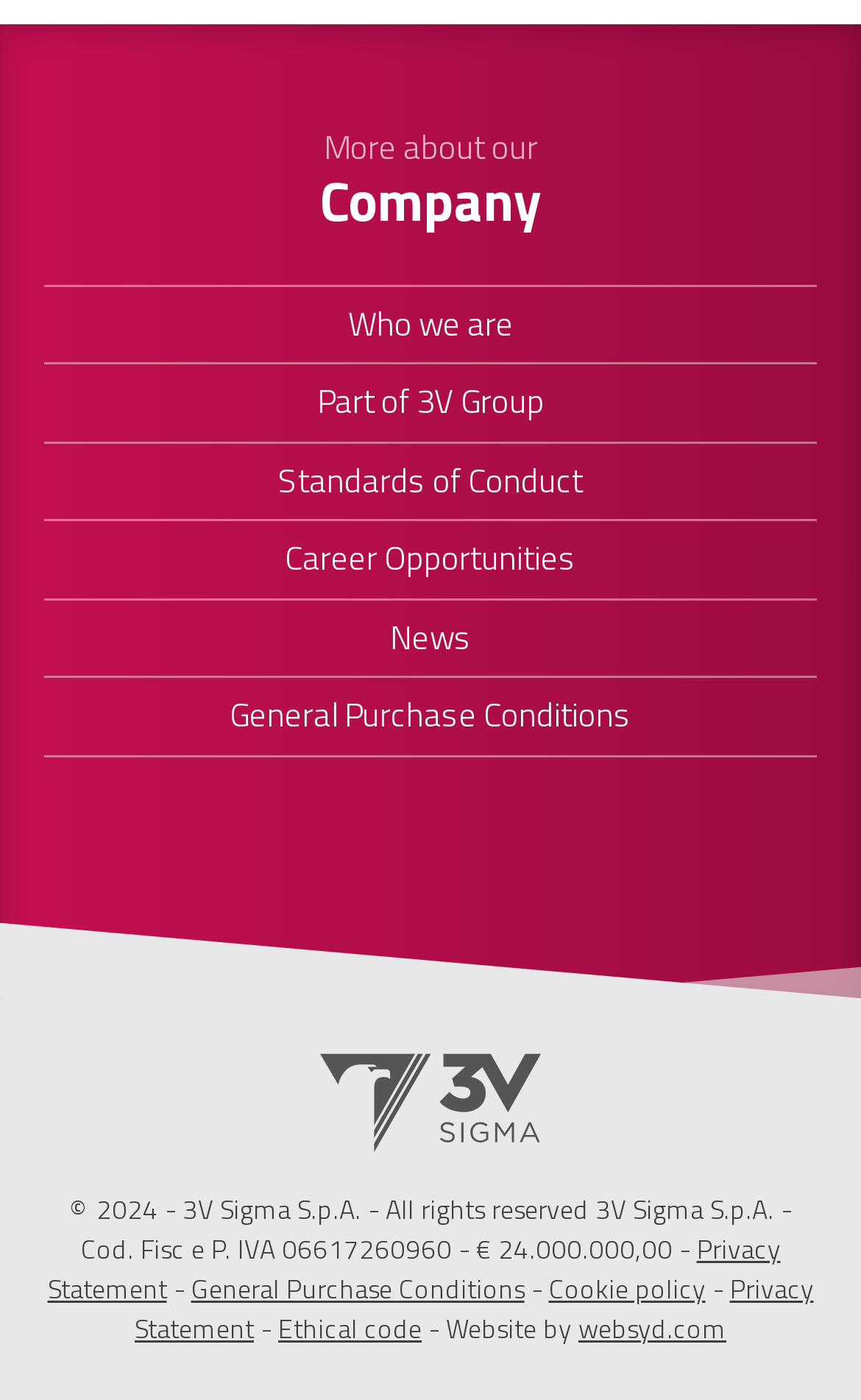Using the description: "Privacy Statement", determine the UI element's bounding box coordinates. Ensure the coordinates are in the format of four float numbers between 0 and 1, i.e., [left, top, right, bottom].

[0.156, 0.905, 0.945, 0.964]